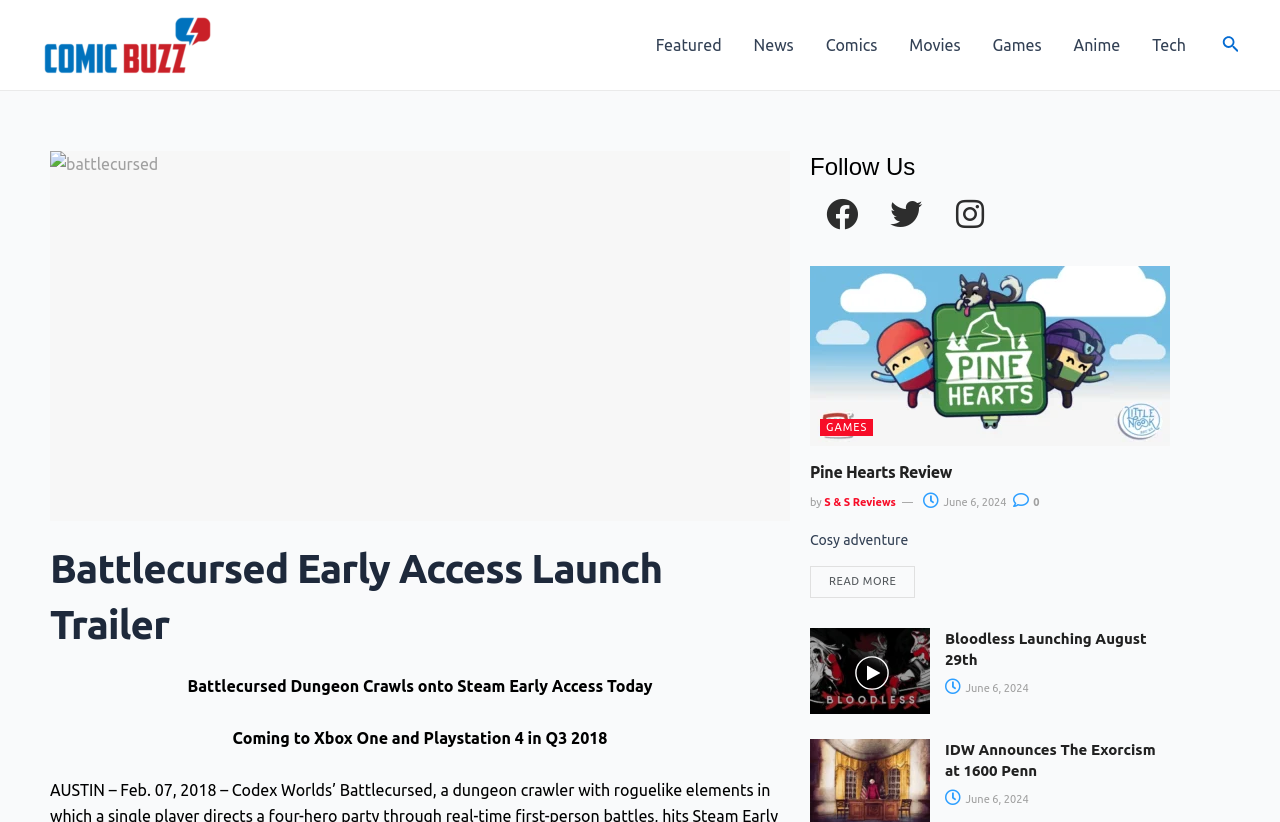What platforms will Battlecursed be available on?
Using the visual information, reply with a single word or short phrase.

Steam, Xbox One, and Playstation